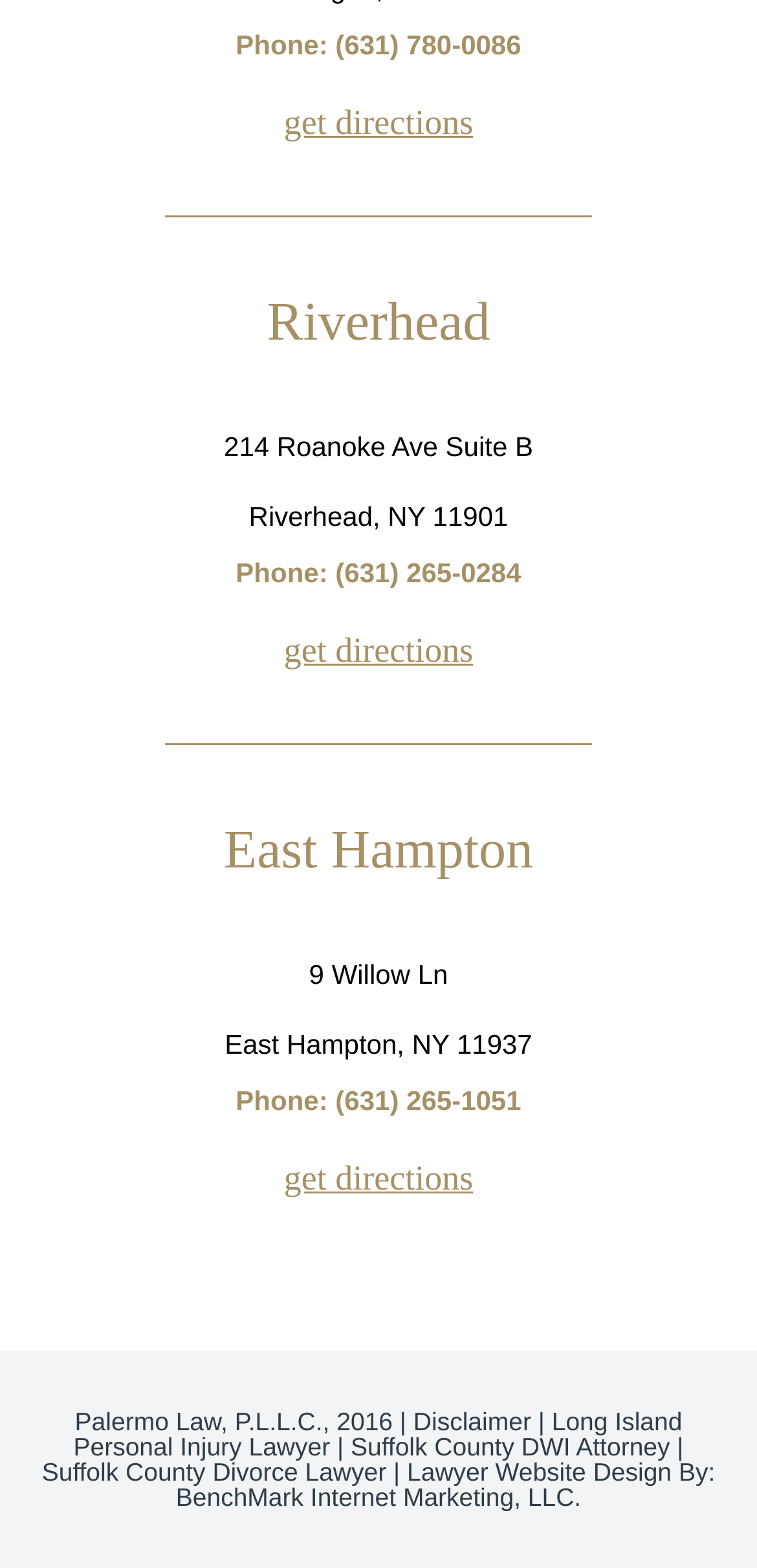How many office locations are listed?
Based on the image, provide your answer in one word or phrase.

3